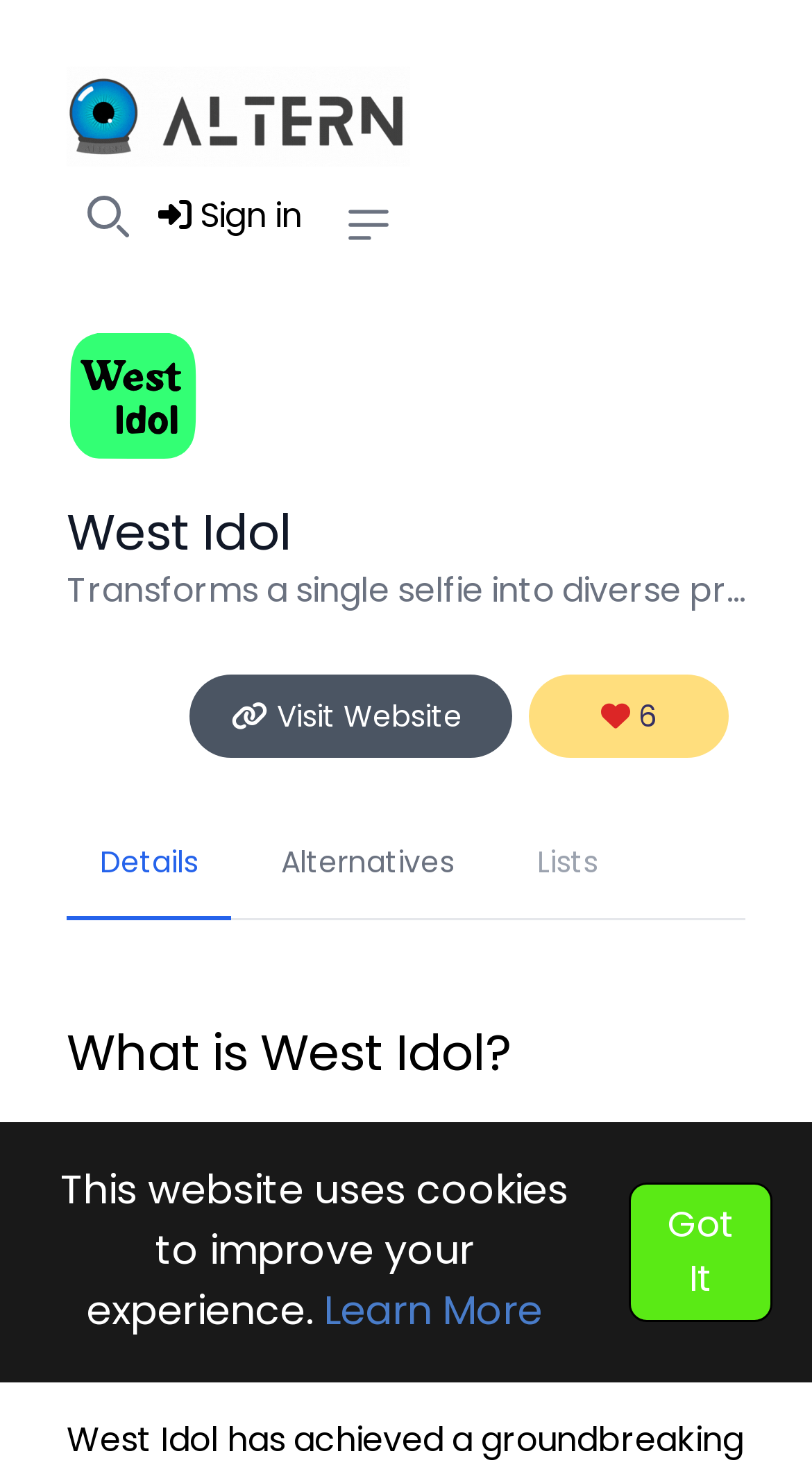Identify and provide the bounding box coordinates of the UI element described: "Got It". The coordinates should be formatted as [left, top, right, bottom], with each number being a float between 0 and 1.

[0.775, 0.807, 0.951, 0.903]